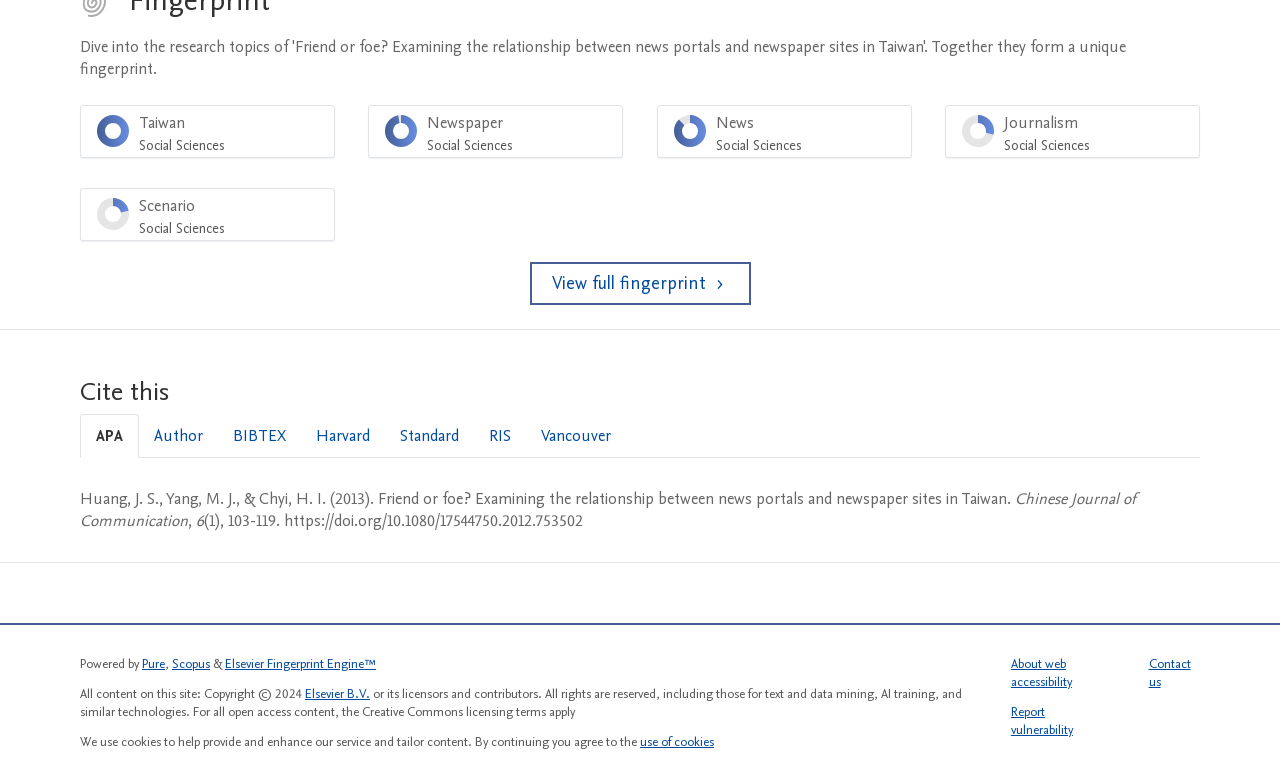Highlight the bounding box coordinates of the element that should be clicked to carry out the following instruction: "Visit the 'Pure' website". The coordinates must be given as four float numbers ranging from 0 to 1, i.e., [left, top, right, bottom].

[0.111, 0.857, 0.129, 0.881]